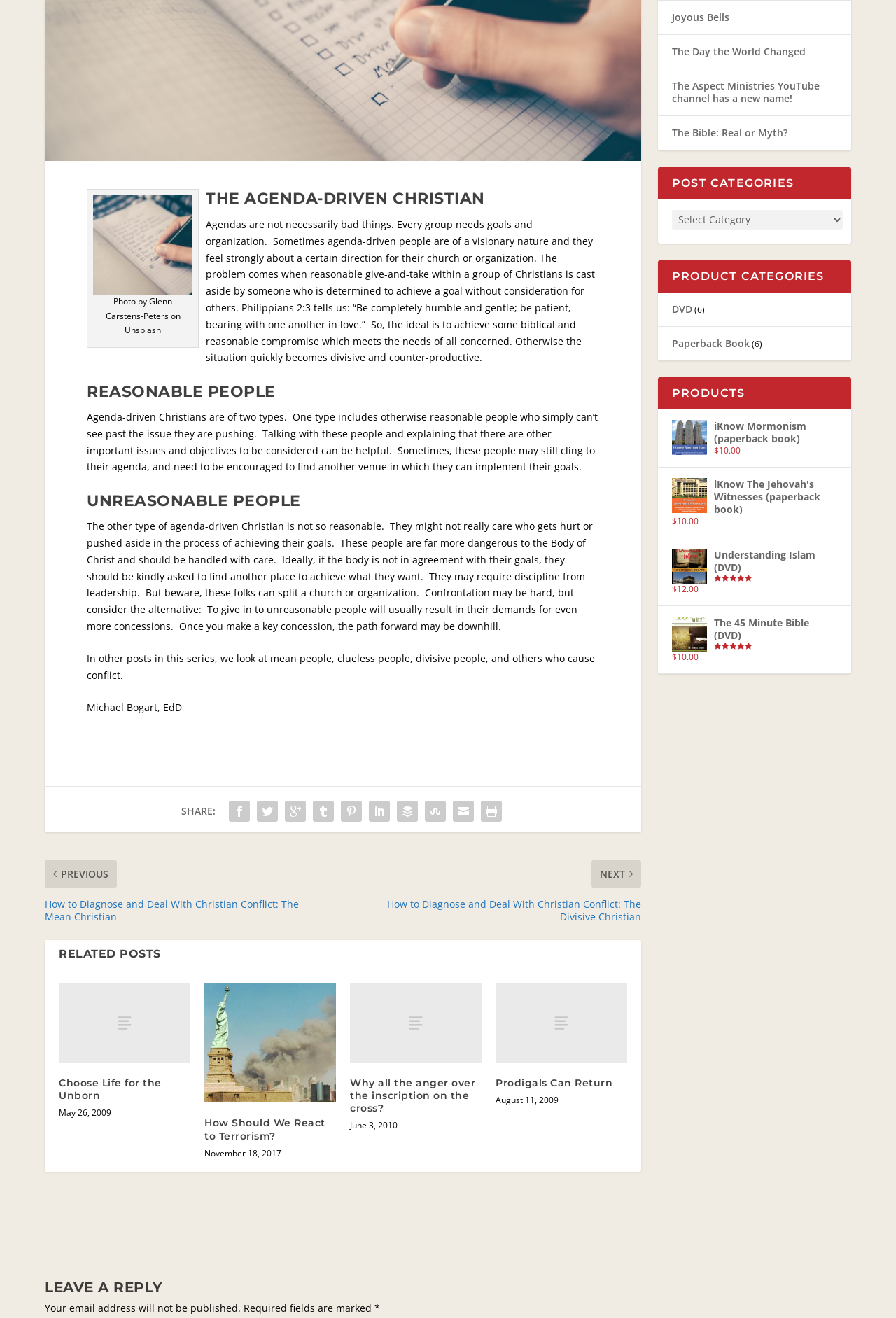Predict the bounding box for the UI component with the following description: "Contact Us".

None